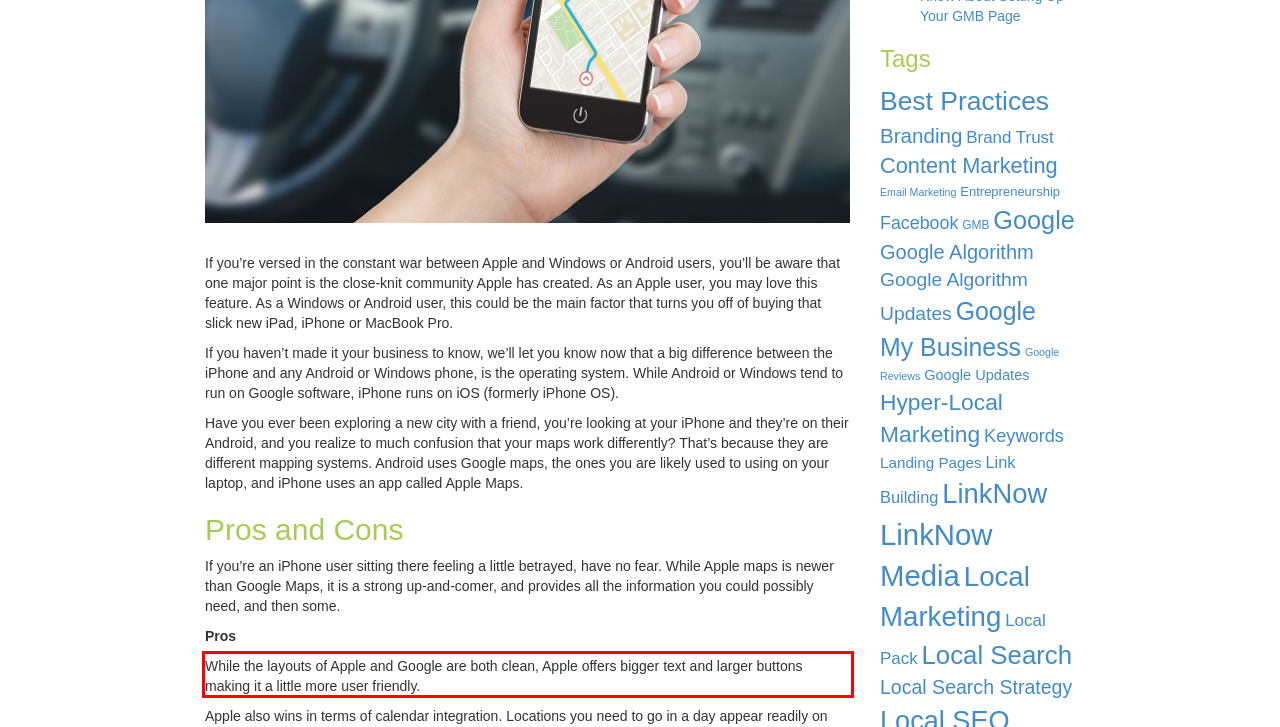Given a screenshot of a webpage containing a red bounding box, perform OCR on the text within this red bounding box and provide the text content.

While the layouts of Apple and Google are both clean, Apple offers bigger text and larger buttons making it a little more user friendly.